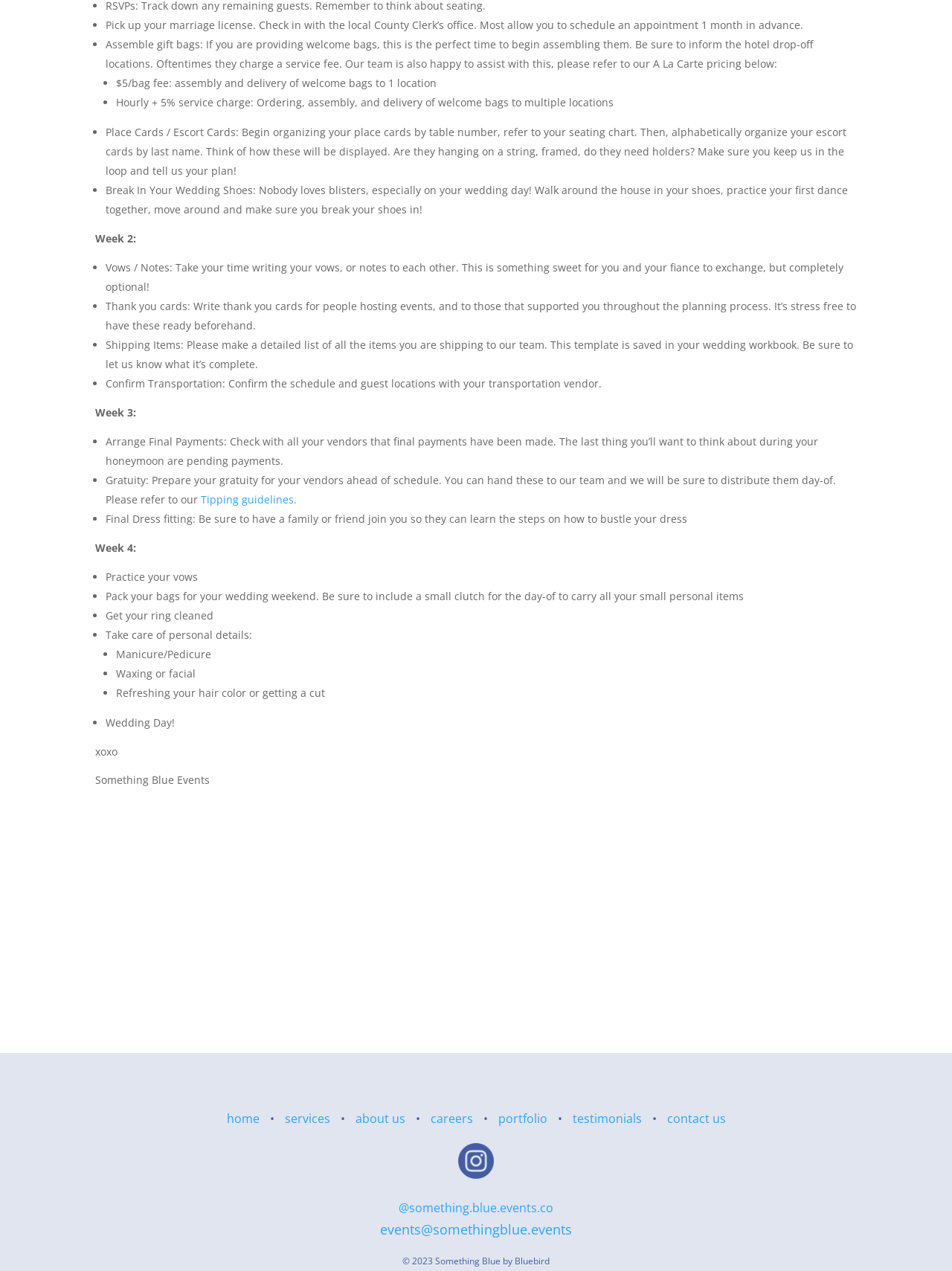Determine the bounding box of the UI element mentioned here: "about us". The coordinates must be in the format [left, top, right, bottom] with values ranging from 0 to 1.

[0.365, 0.868, 0.433, 0.892]